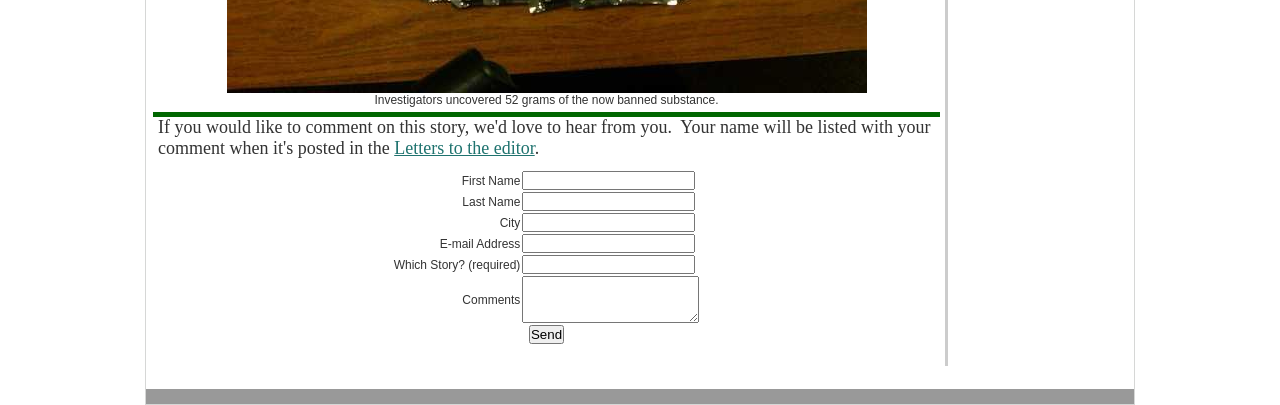Analyze the image and provide a detailed answer to the question: What is the purpose of the form?

Based on the layout of the webpage, I can see a form with fields for First Name, Last Name, City, E-mail Address, Which Story?, and Comments. The presence of a 'Send' button suggests that the form is used to submit a comment on a story.